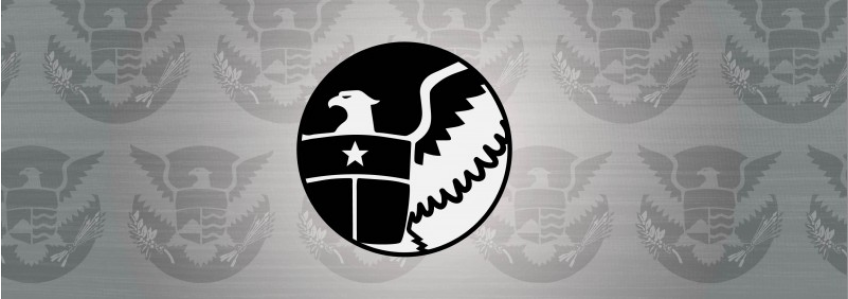Use the details in the image to answer the question thoroughly: 
What is the shape of the backdrop?

The eagle is set against a circular backdrop, which provides a cohesive and impactful visual that reinforces the themes of safety and security.